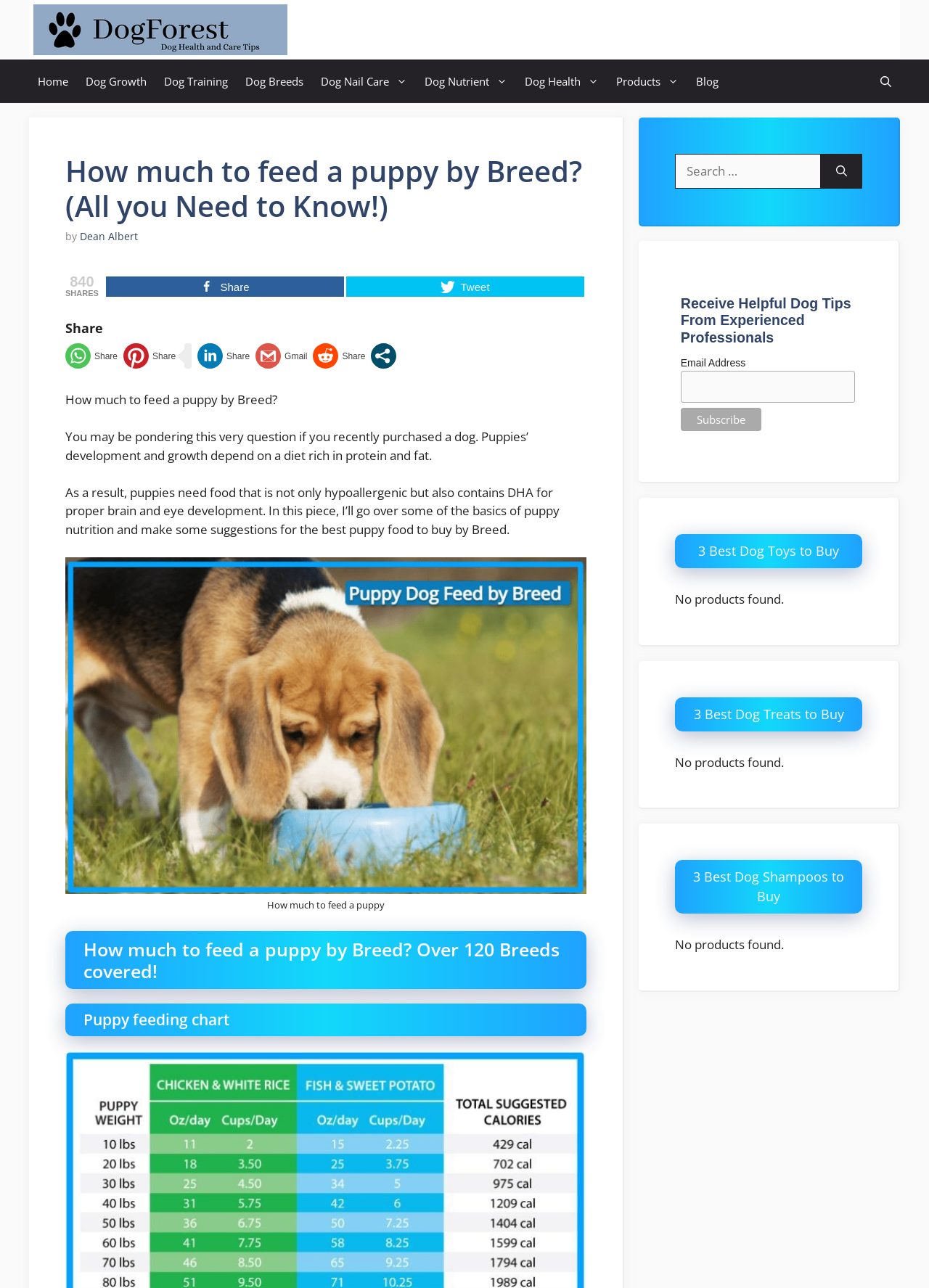Identify the bounding box coordinates of the element to click to follow this instruction: 'Click on the 'Dog Breeds' link'. Ensure the coordinates are four float values between 0 and 1, provided as [left, top, right, bottom].

[0.255, 0.046, 0.336, 0.08]